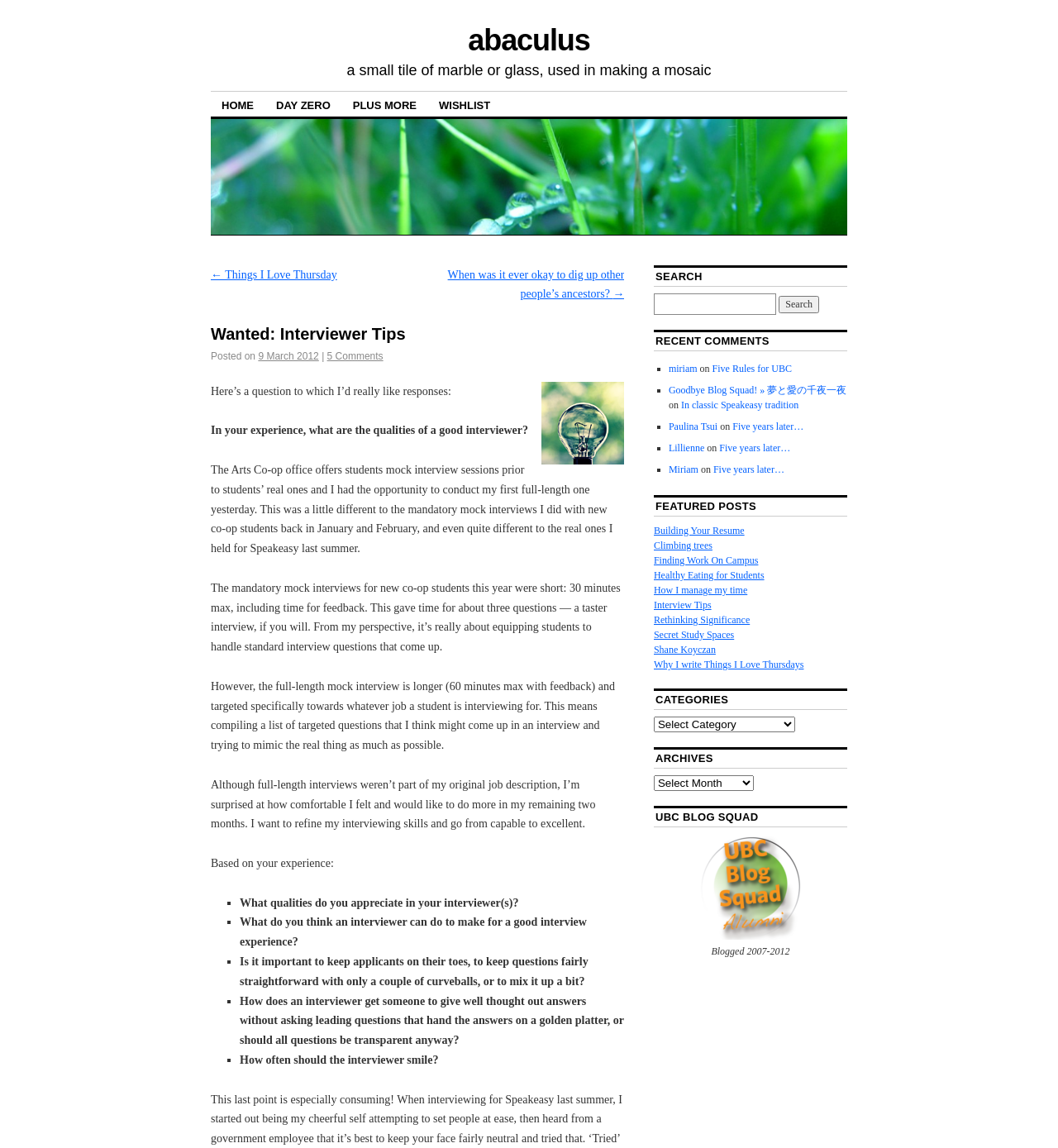Please locate the bounding box coordinates of the element's region that needs to be clicked to follow the instruction: "Click the HOME link". The bounding box coordinates should be provided as four float numbers between 0 and 1, i.e., [left, top, right, bottom].

[0.199, 0.08, 0.25, 0.101]